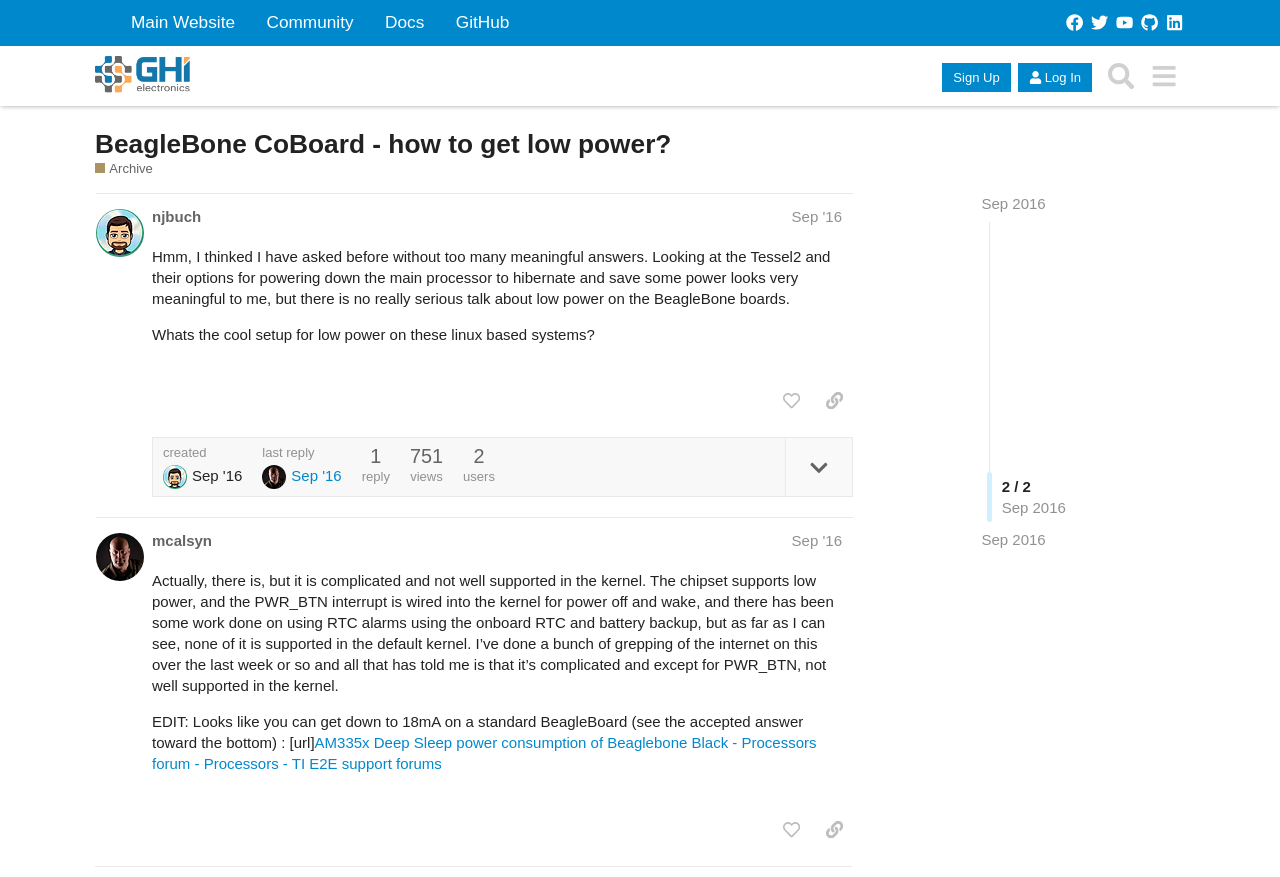Specify the bounding box coordinates of the region I need to click to perform the following instruction: "Click on the 'Log In' button". The coordinates must be four float numbers in the range of 0 to 1, i.e., [left, top, right, bottom].

[0.795, 0.072, 0.853, 0.105]